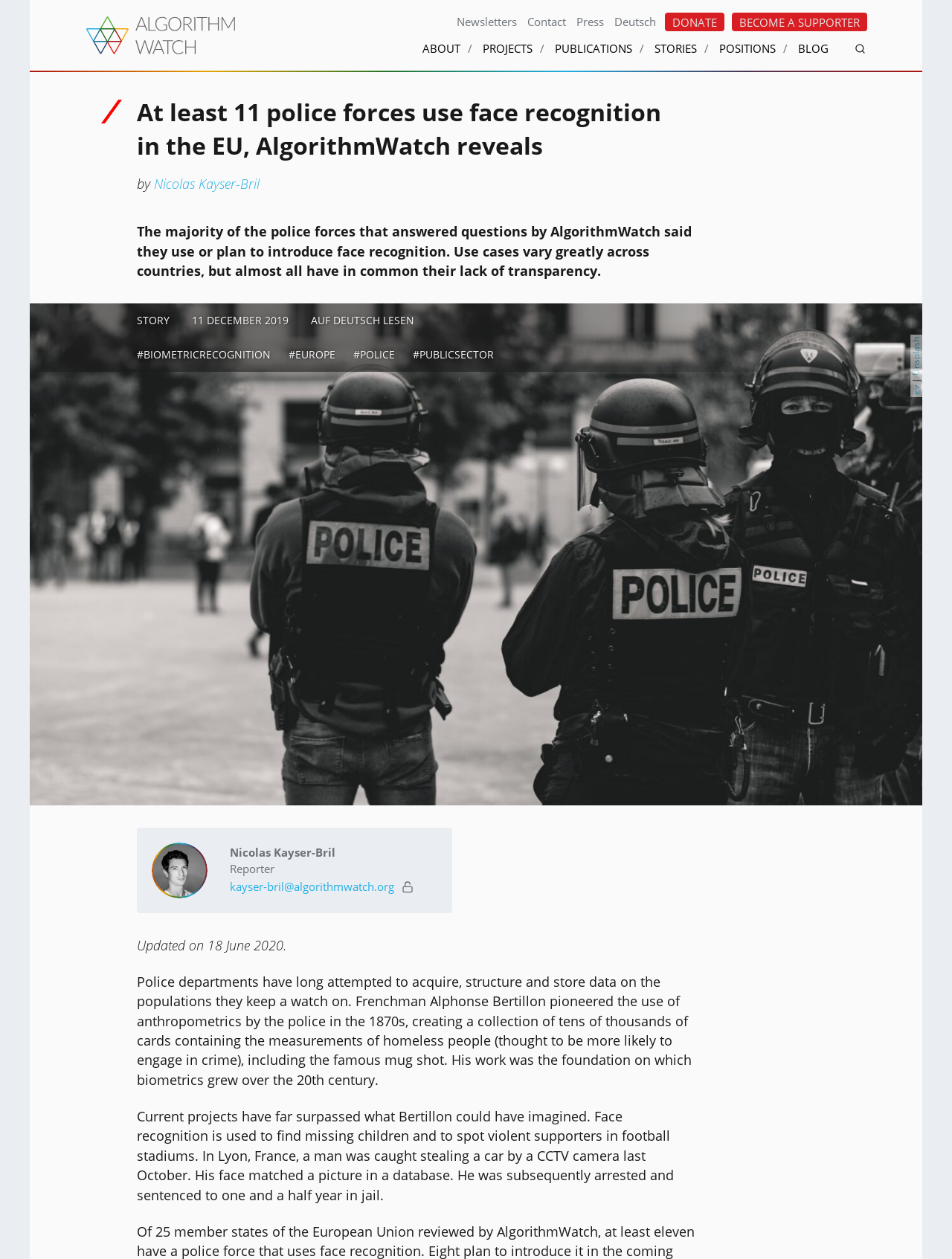Locate the bounding box coordinates of the element that needs to be clicked to carry out the instruction: "Click on CONTENTS". The coordinates should be given as four float numbers ranging from 0 to 1, i.e., [left, top, right, bottom].

None